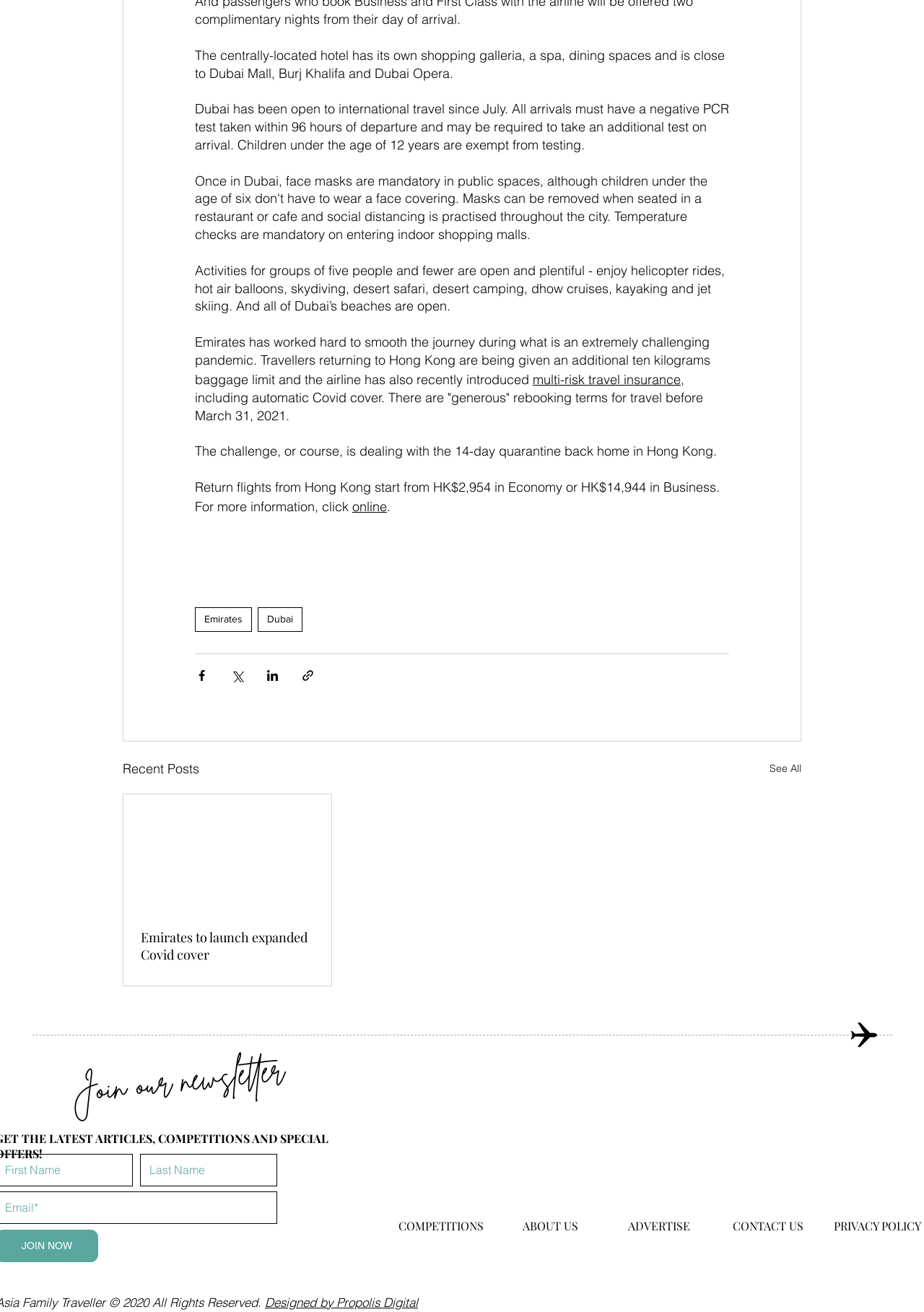What is the newsletter section for?
Offer a detailed and full explanation in response to the question.

The section at the bottom of the webpage, labeled 'Join our newsletter', is intended to allow users to subscribe to a newsletter, likely to receive updates or news from the website.